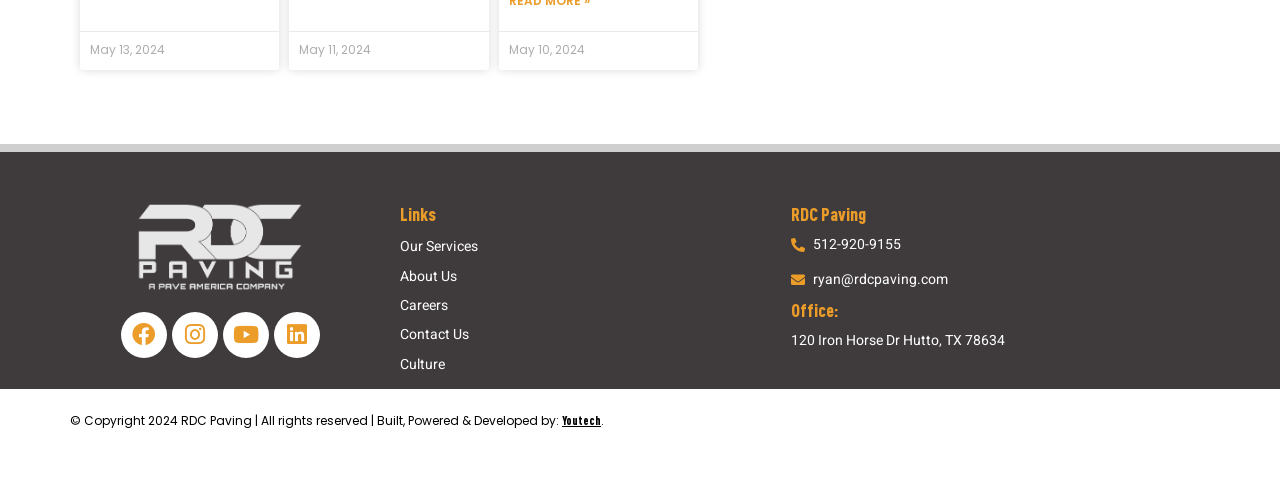What is the address of the office? Look at the image and give a one-word or short phrase answer.

120 Iron Horse Dr Hutto, TX 78634